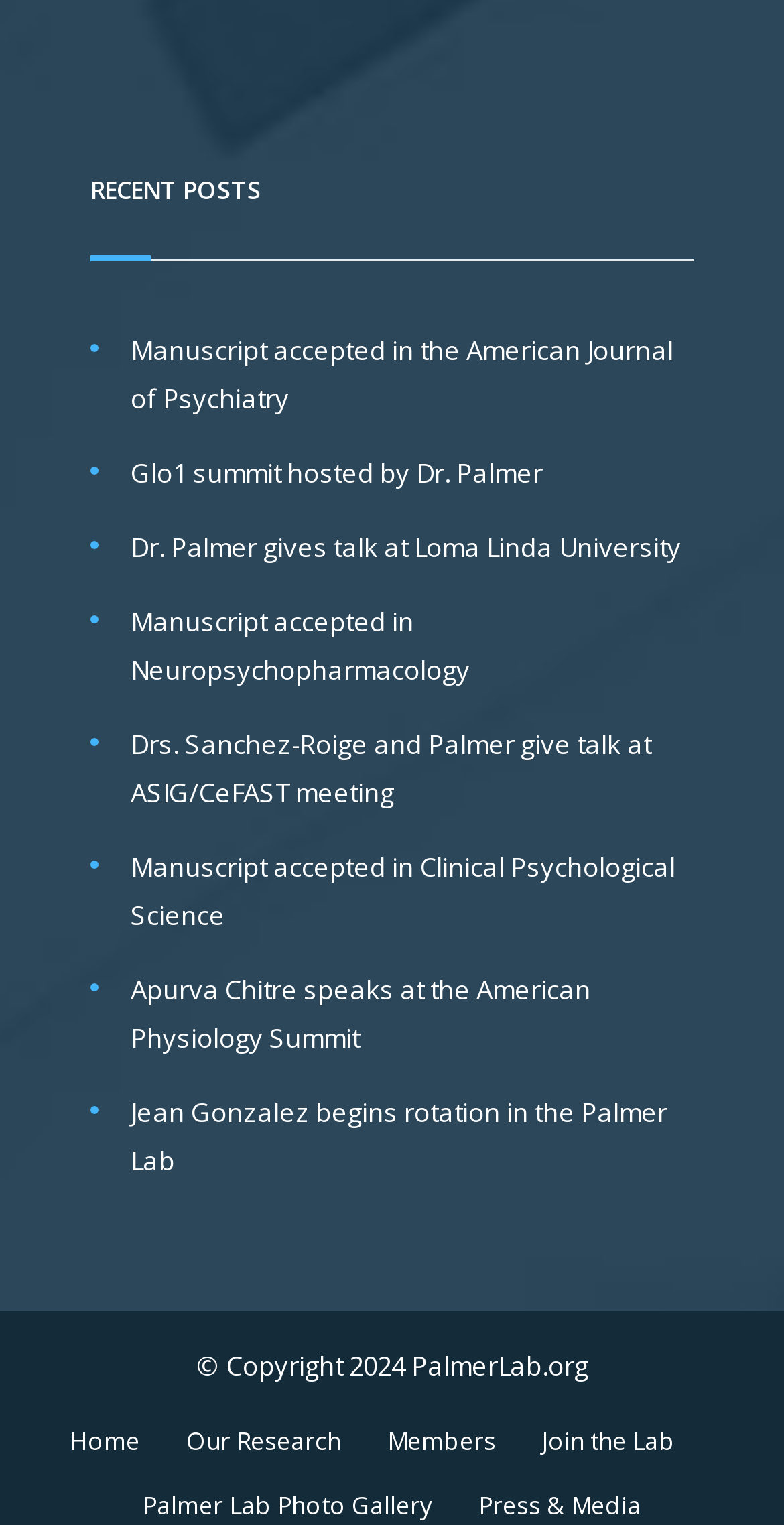Please determine the bounding box coordinates of the section I need to click to accomplish this instruction: "learn about our research".

[0.237, 0.924, 0.435, 0.966]